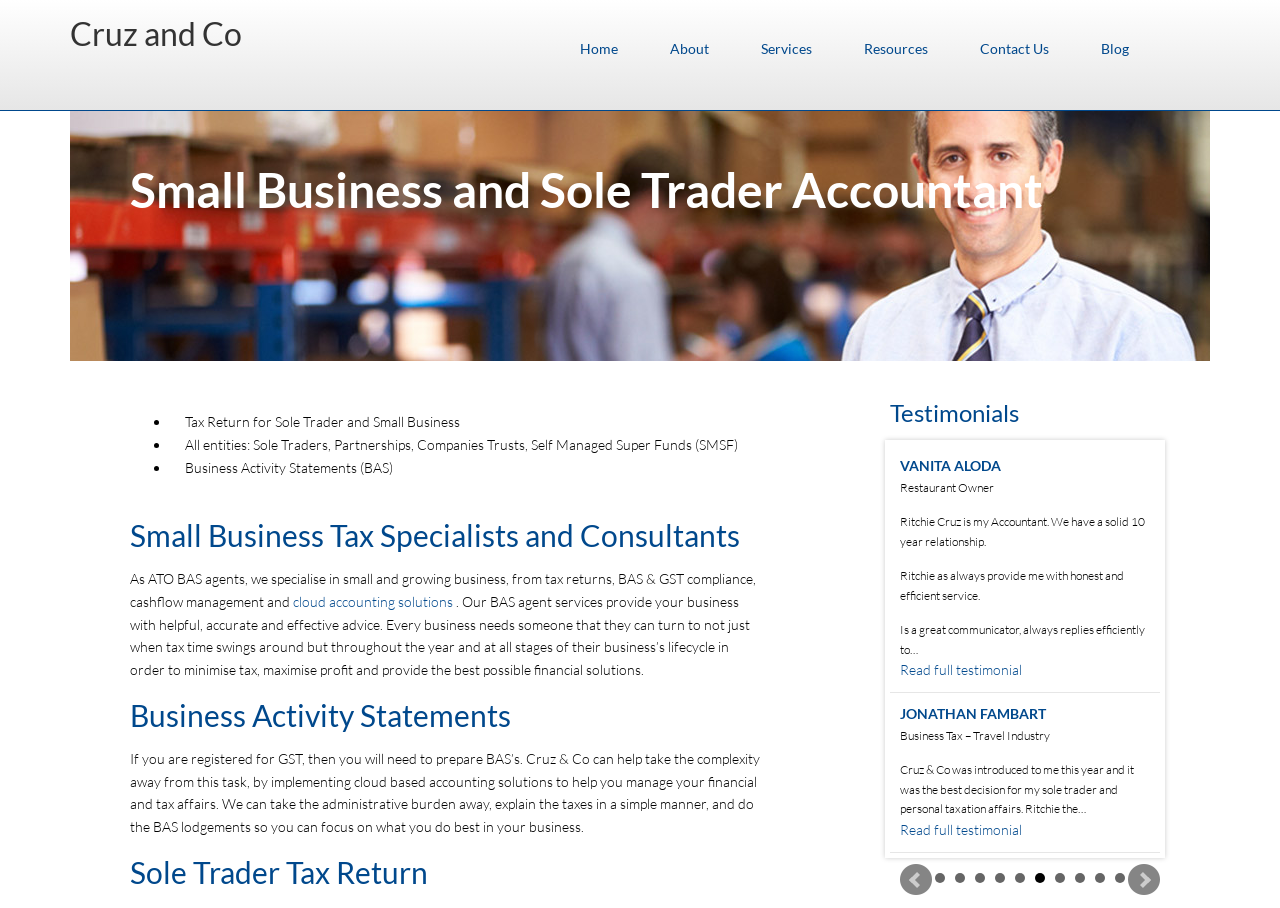Please locate the bounding box coordinates for the element that should be clicked to achieve the following instruction: "Click on the 'Home' link". Ensure the coordinates are given as four float numbers between 0 and 1, i.e., [left, top, right, bottom].

[0.433, 0.031, 0.503, 0.077]